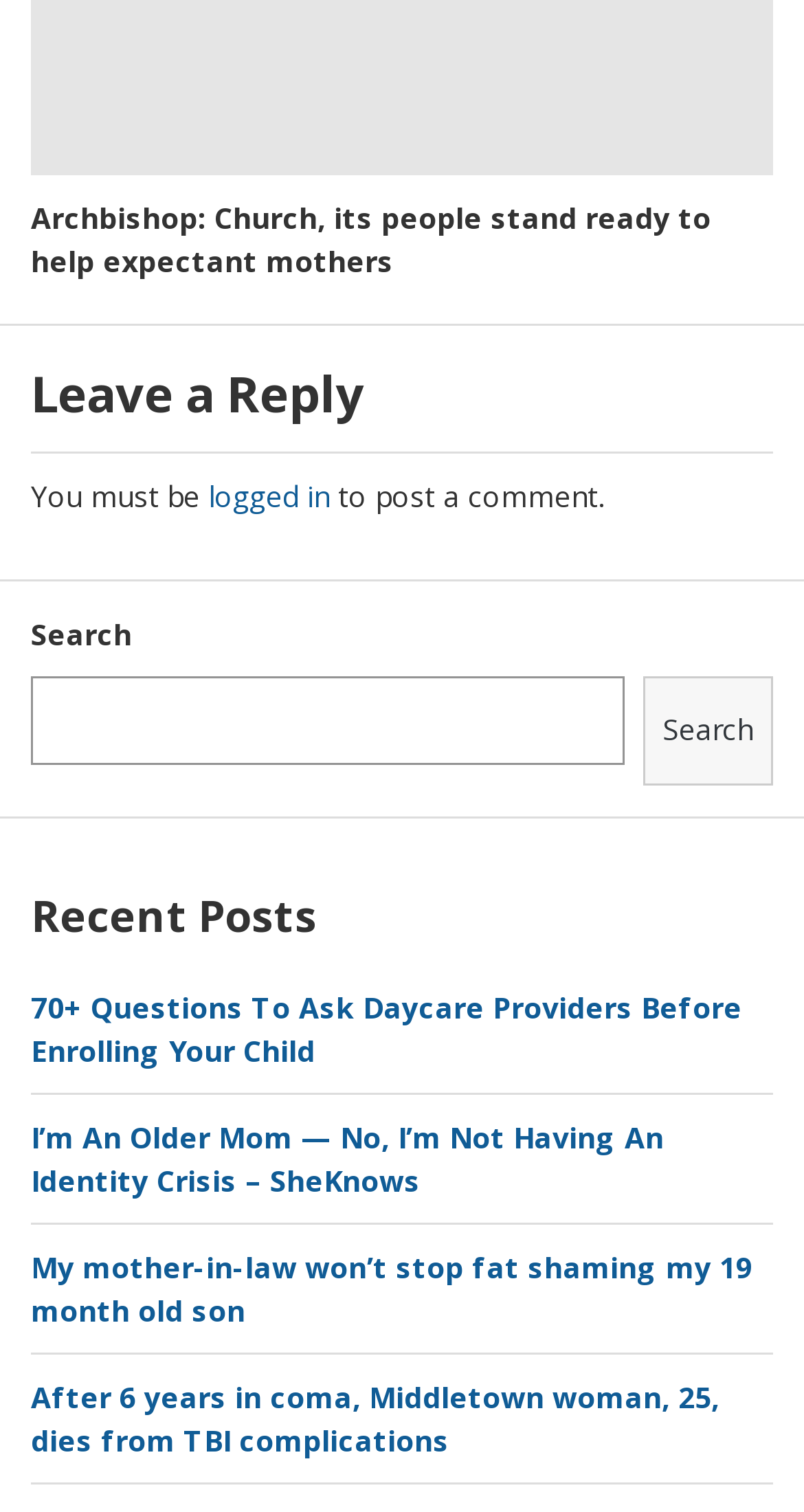Predict the bounding box coordinates for the UI element described as: "parent_node: Search name="s"". The coordinates should be four float numbers between 0 and 1, presented as [left, top, right, bottom].

[0.038, 0.447, 0.776, 0.505]